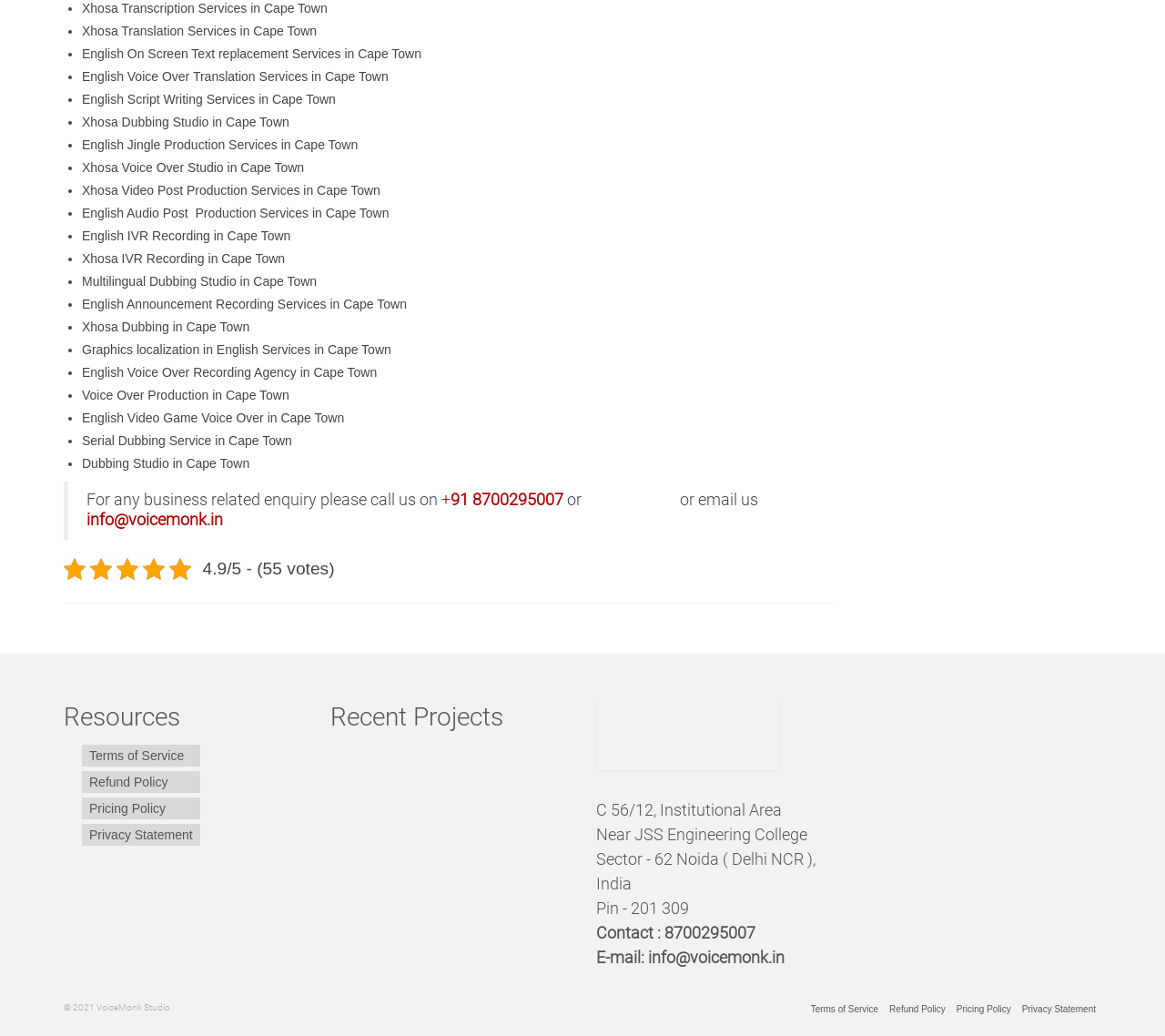Pinpoint the bounding box coordinates of the element you need to click to execute the following instruction: "Email us for business enquiries". The bounding box should be represented by four float numbers between 0 and 1, in the format [left, top, right, bottom].

[0.502, 0.474, 0.58, 0.492]